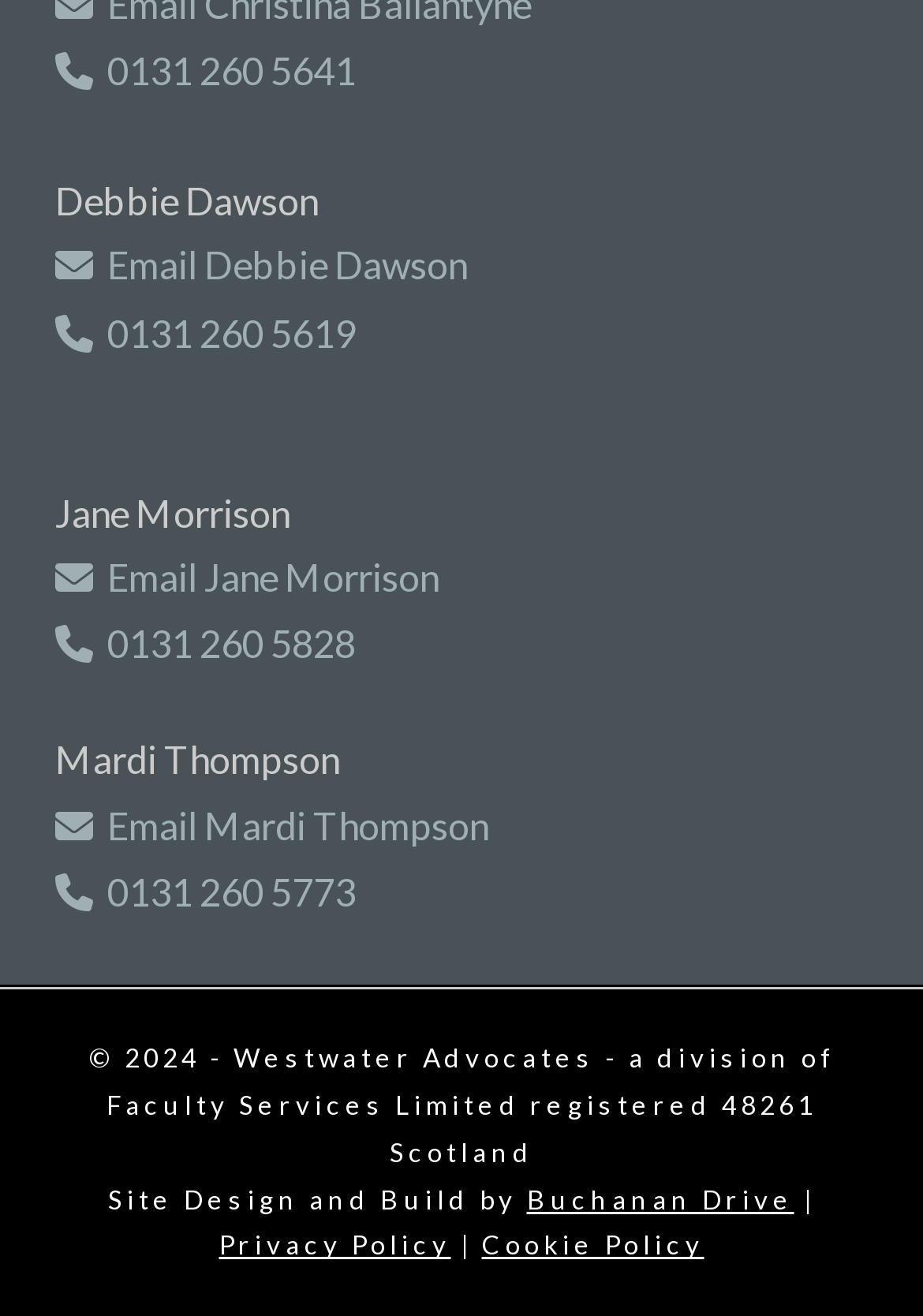Identify the bounding box coordinates for the UI element described by the following text: "July 13, 2016". Provide the coordinates as four float numbers between 0 and 1, in the format [left, top, right, bottom].

None